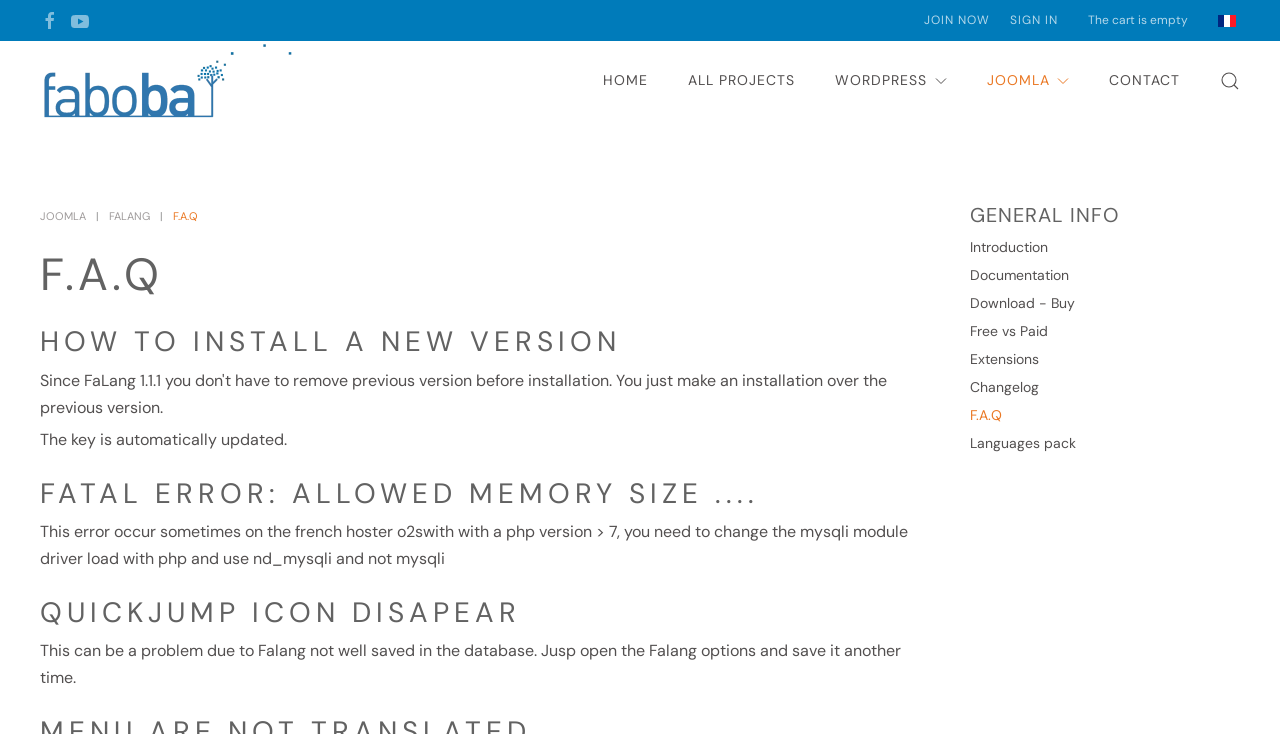Locate the bounding box coordinates of the element I should click to achieve the following instruction: "Read about HOW TO INSTALL A NEW VERSION".

[0.031, 0.439, 0.727, 0.493]